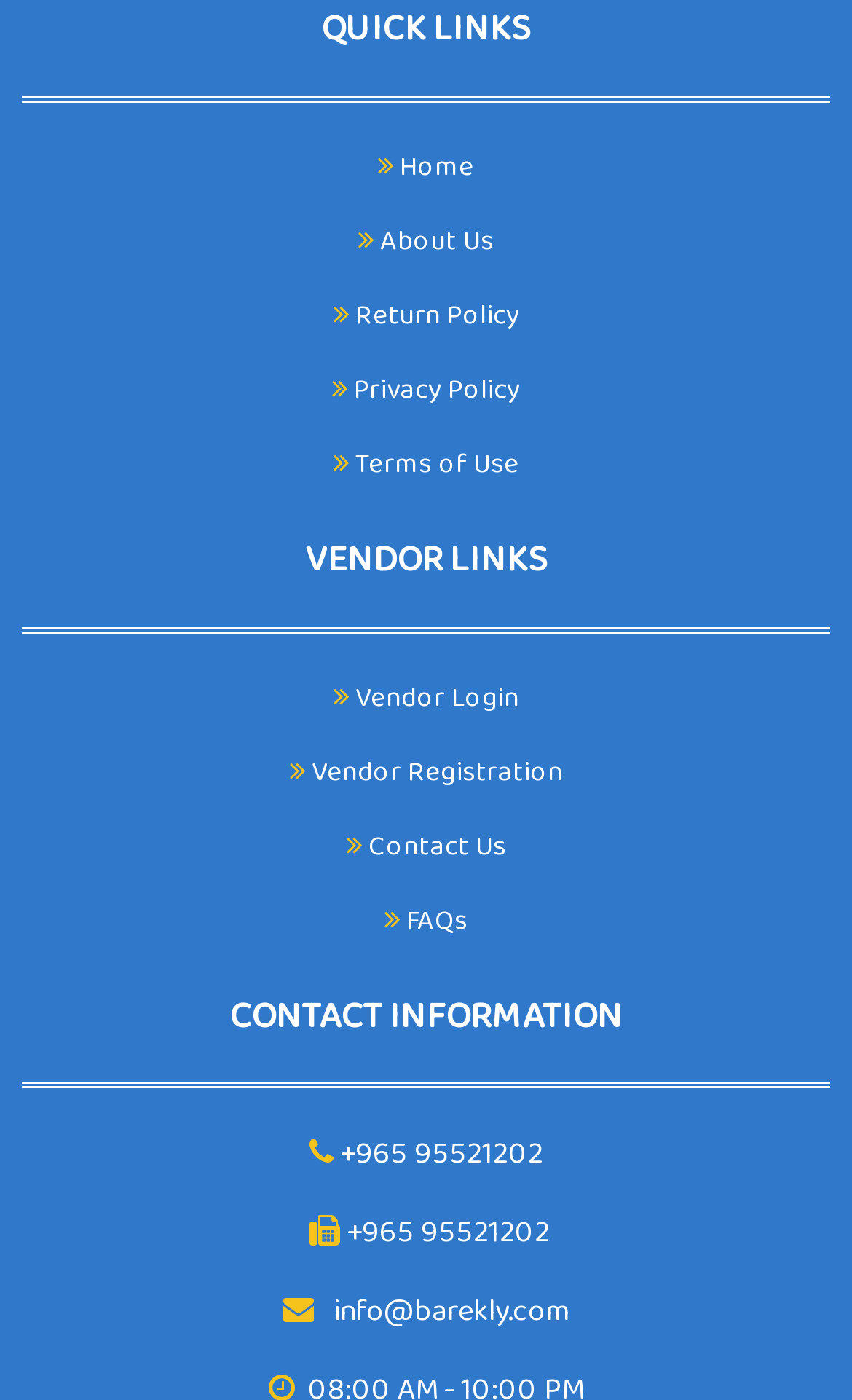Identify the bounding box coordinates of the clickable region necessary to fulfill the following instruction: "view return policy". The bounding box coordinates should be four float numbers between 0 and 1, i.e., [left, top, right, bottom].

[0.391, 0.204, 0.609, 0.257]